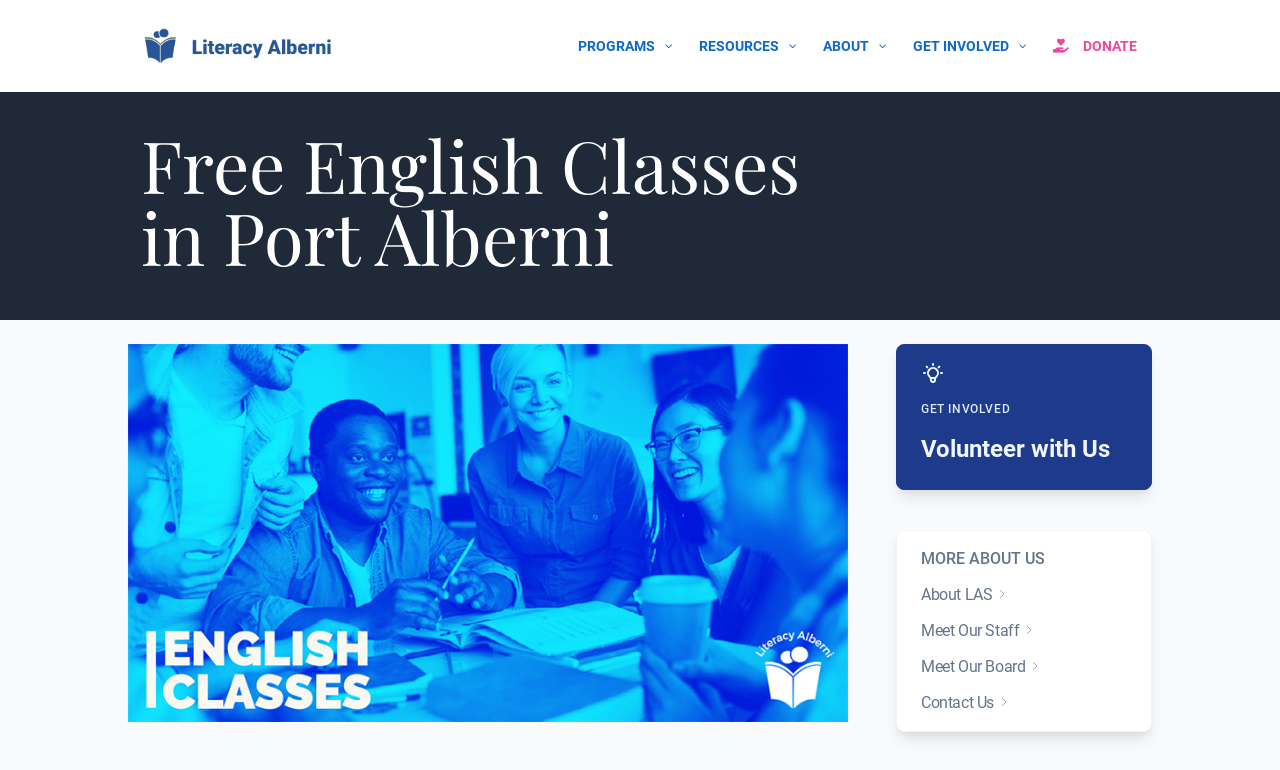Respond to the following question using a concise word or phrase: 
What is the last link in the 'GET INVOLVED' section?

Contact Us